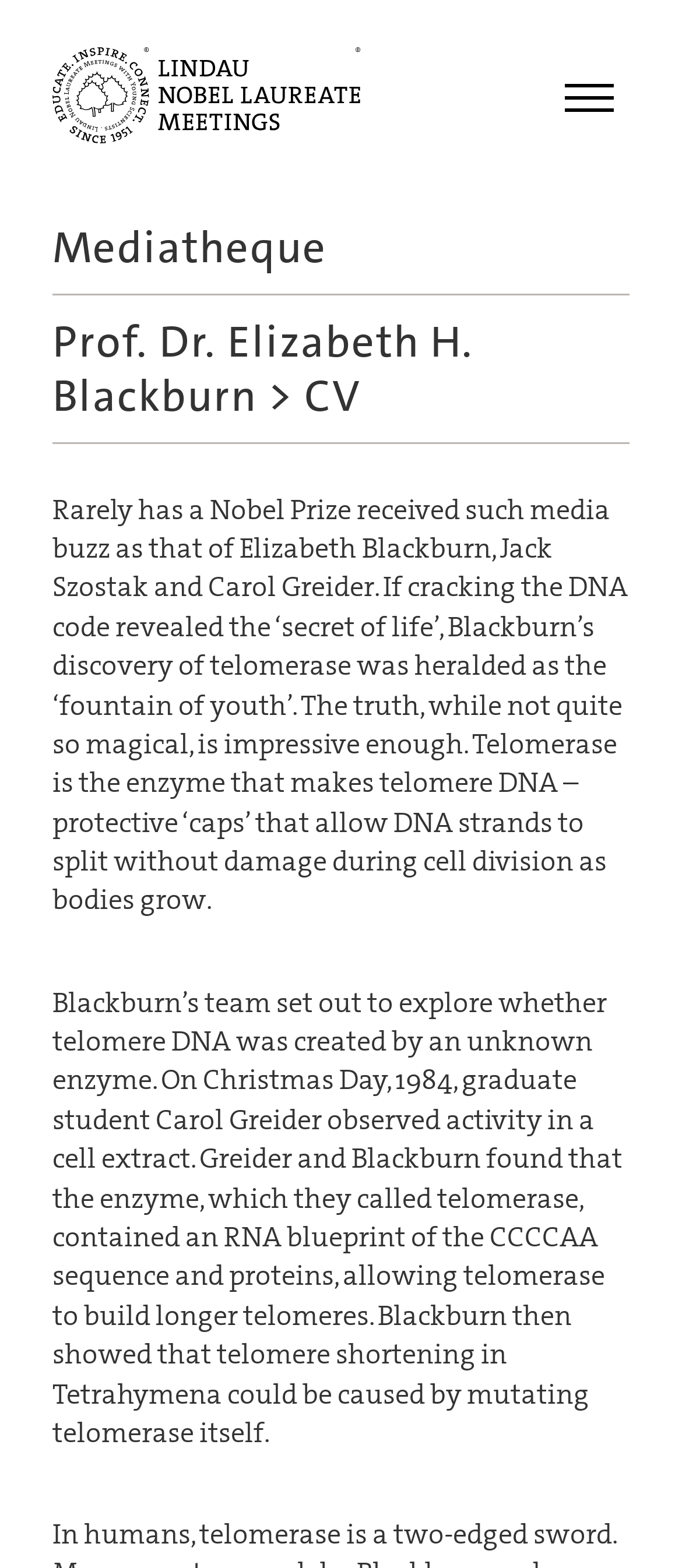What is the name of the graduate student who observed activity in a cell extract?
Analyze the screenshot and provide a detailed answer to the question.

According to the text, 'On Christmas Day, 1984, graduate student Carol Greider observed activity in a cell extract.'